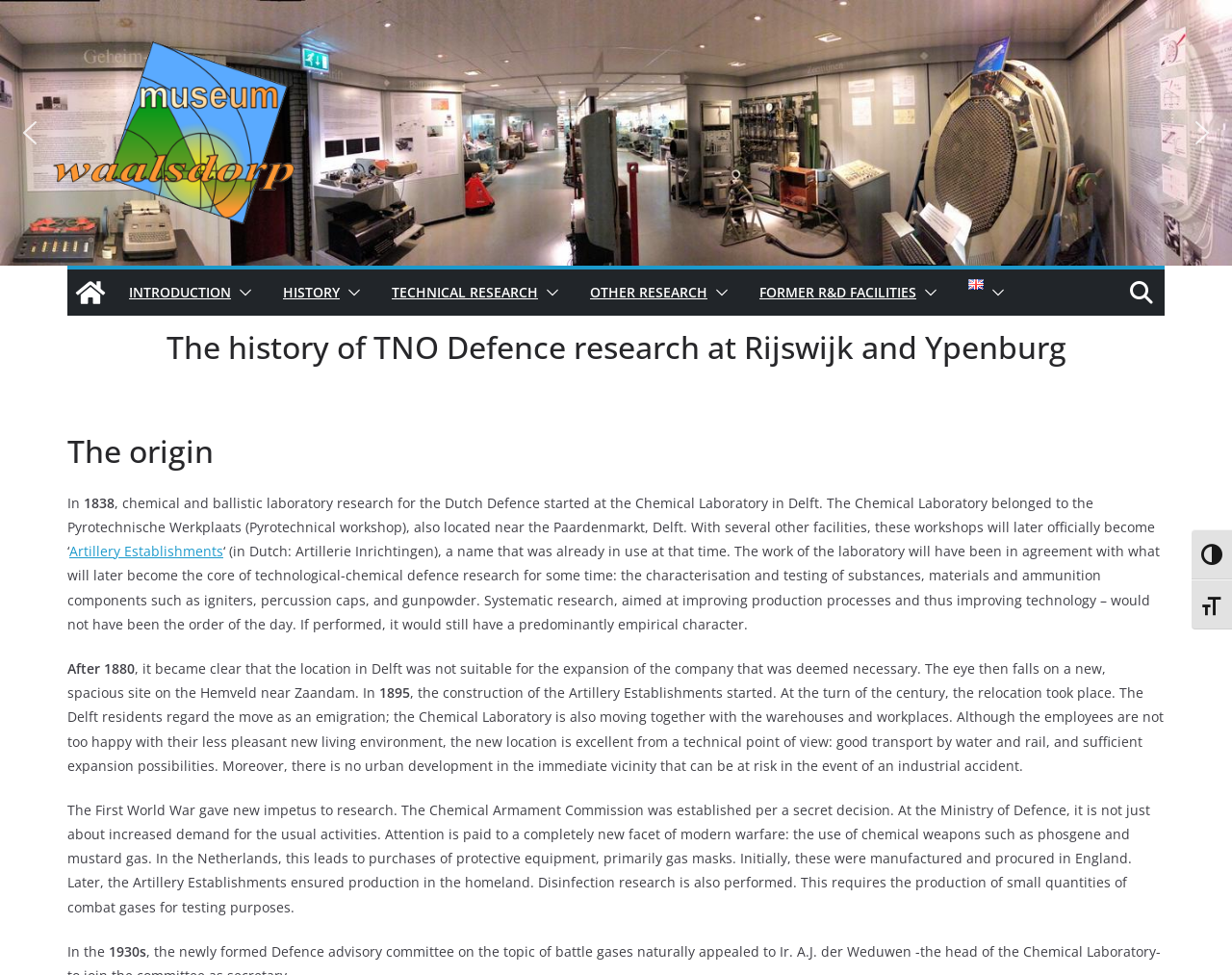Write an extensive caption that covers every aspect of the webpage.

This webpage is about the history of TNO Defence research at Rijswijk and Ypenburg. At the top right corner, there are two buttons to toggle high contrast and font size. Below these buttons, there is a note section that spans the entire width of the page. 

On the top left, there are navigation buttons, including a previous arrow and a next arrow, which are accompanied by their respective images. 

In the middle of the page, there are several buttons with images of photographs, labeled as IMG_0548c2, IMG_0549c2, and IMG_0552c2. 

Below these buttons, there is a section with multiple links, including INTRODUCTION, HISTORY, TECHNICAL RESEARCH, OTHER RESEARCH, FORMER R&D FACILITIES, and English. Each link has a corresponding button with an image. 

The main content of the page is divided into sections, each with a heading. The first heading is "The history of TNO Defence research at Rijswijk and Ypenburg", followed by a brief introduction. The second heading is "The origin", which describes the start of chemical and ballistic laboratory research for the Dutch Defence in 1838. The text explains the early days of the research, including the characterization and testing of substances, materials, and ammunition components. 

The page then continues to describe the relocation of the research facility from Delft to Hemveld near Zaandam in 1895 and the impact of the First World War on research, including the establishment of the Chemical Armament Commission and the production of protective equipment such as gas masks. The text concludes with a mention of disinfection research and the production of small quantities of combat gases for testing purposes in the 1930s.